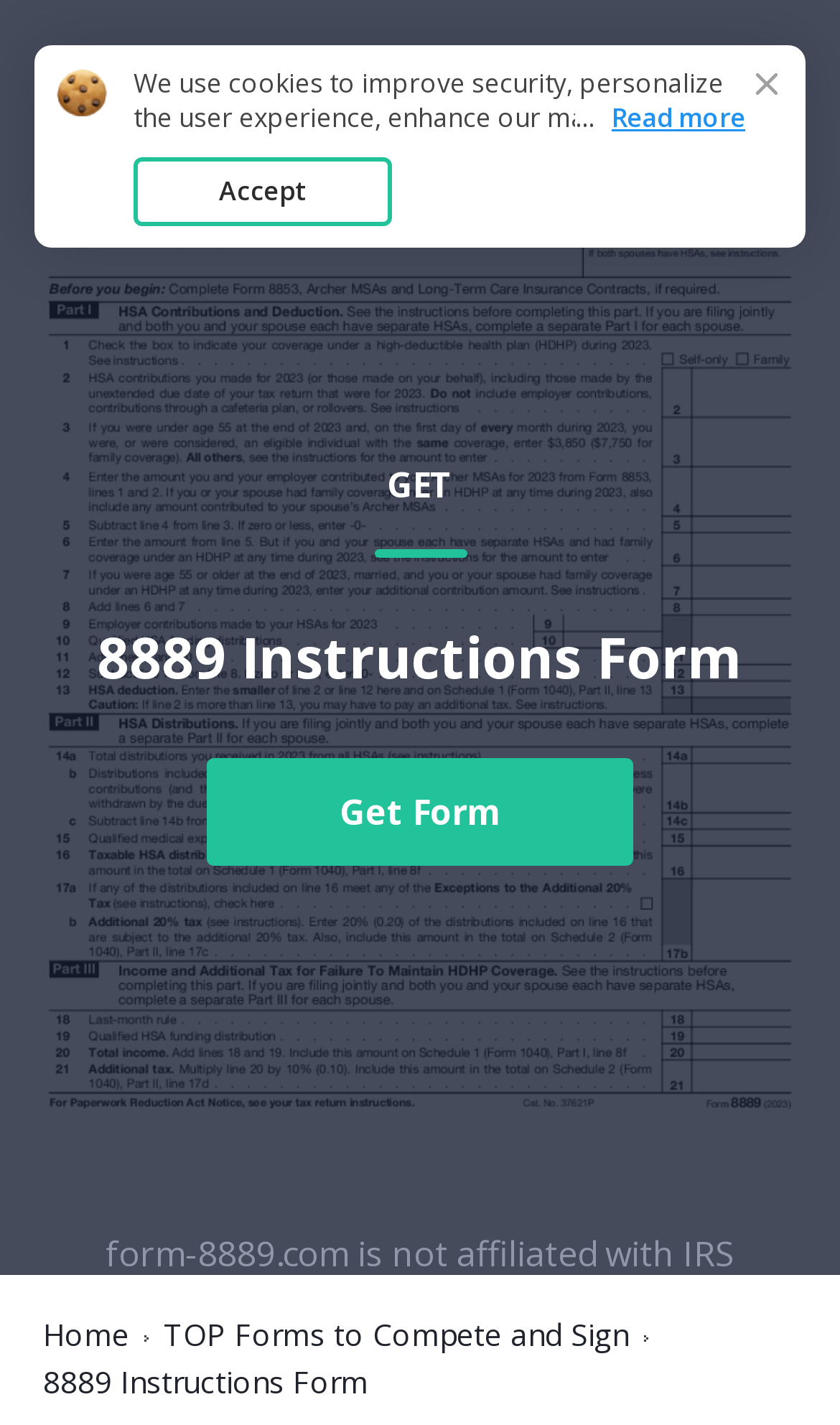Determine the bounding box coordinates of the UI element described by: "Form 8889".

[0.051, 0.039, 0.287, 0.066]